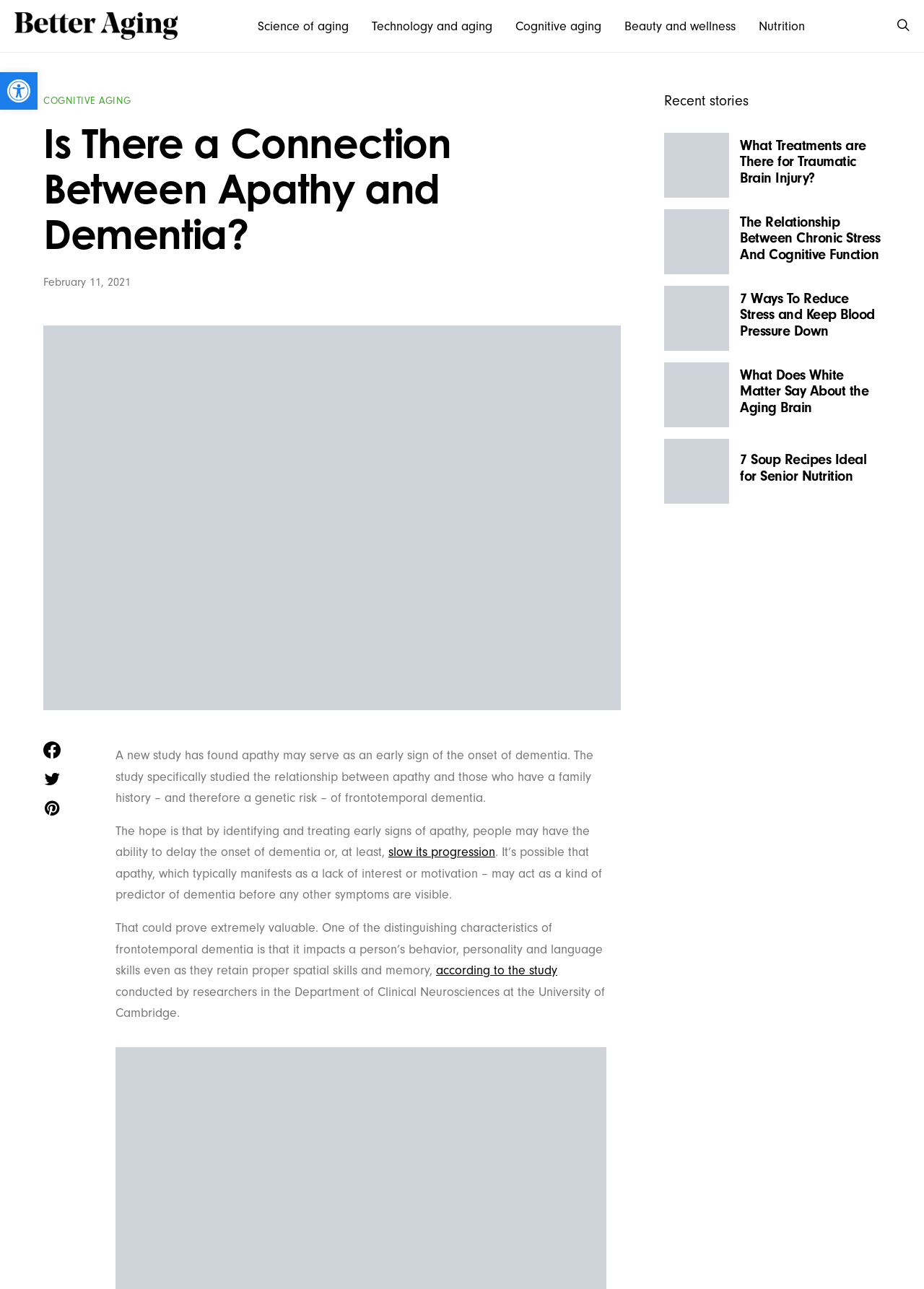Pinpoint the bounding box coordinates of the clickable element needed to complete the instruction: "Click on the 'Better Aging' link". The coordinates should be provided as four float numbers between 0 and 1: [left, top, right, bottom].

[0.016, 0.005, 0.192, 0.035]